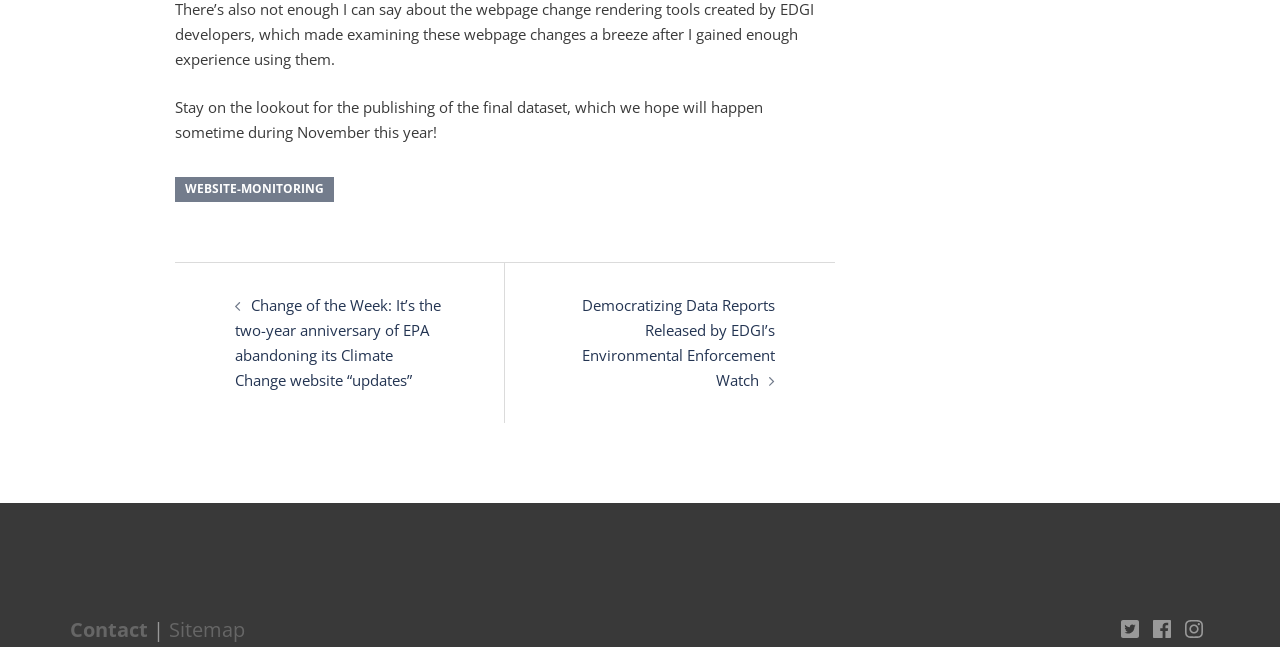Select the bounding box coordinates of the element I need to click to carry out the following instruction: "Visit the 'Contact' page".

[0.055, 0.952, 0.116, 0.994]